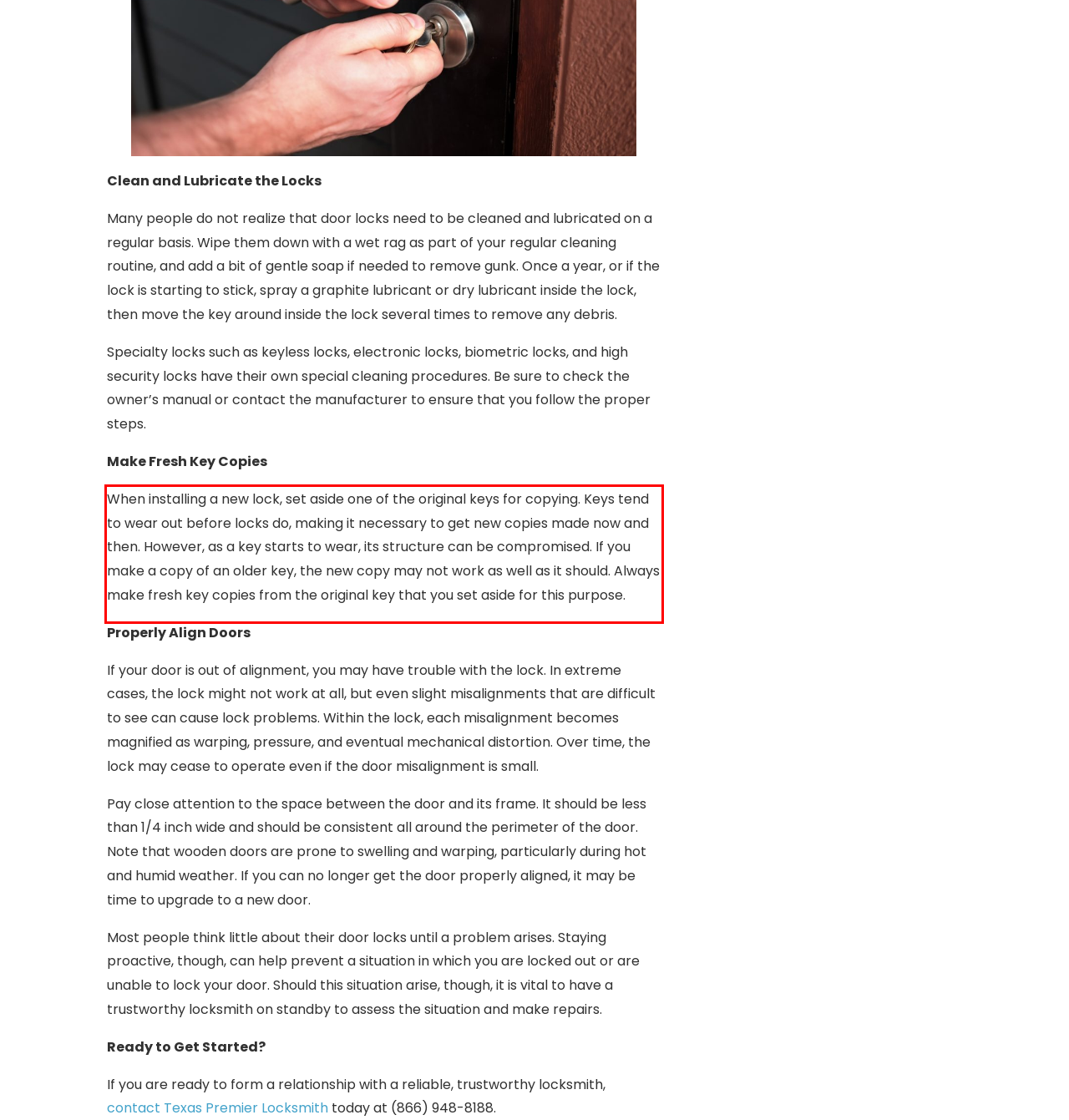Observe the screenshot of the webpage that includes a red rectangle bounding box. Conduct OCR on the content inside this red bounding box and generate the text.

When installing a new lock, set aside one of the original keys for copying. Keys tend to wear out before locks do, making it necessary to get new copies made now and then. However, as a key starts to wear, its structure can be compromised. If you make a copy of an older key, the new copy may not work as well as it should. Always make fresh key copies from the original key that you set aside for this purpose.